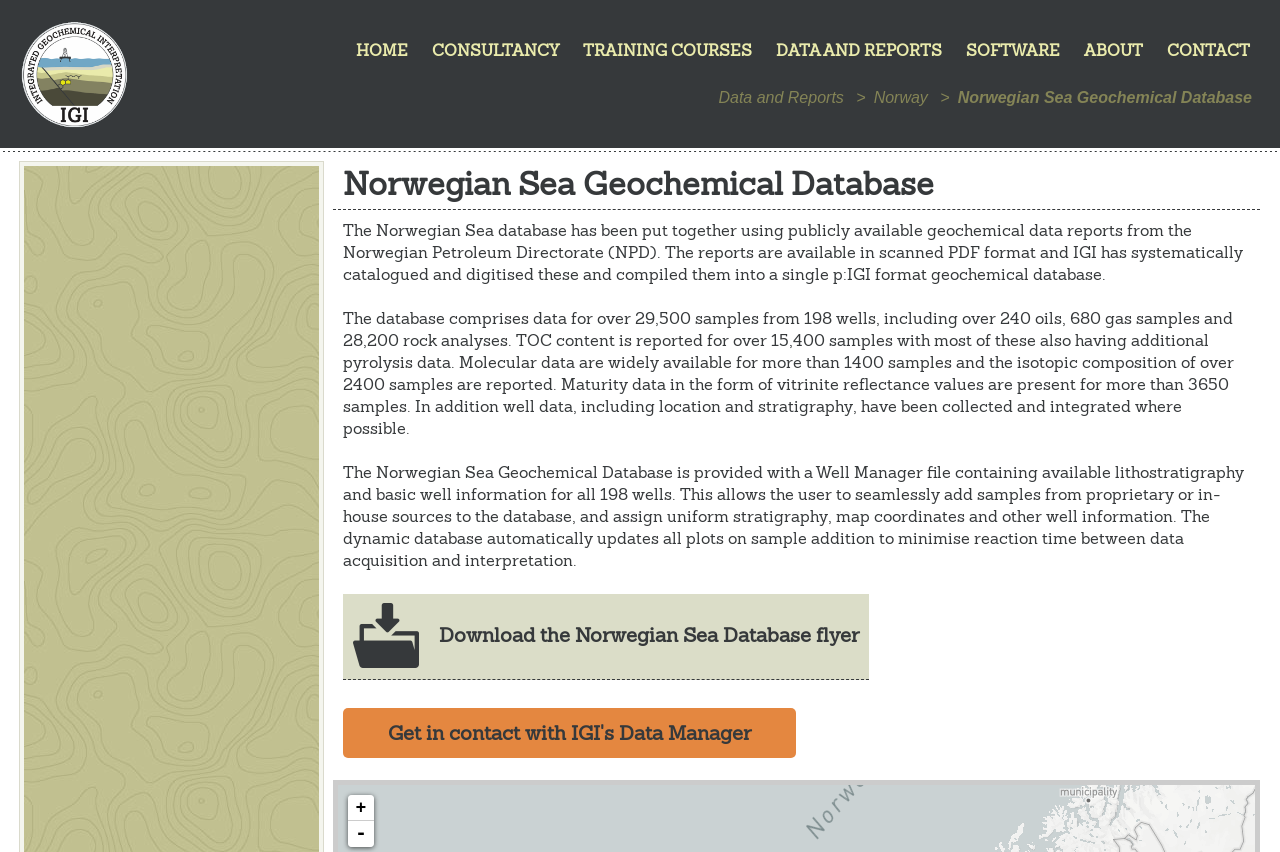What is provided with the Norwegian Sea Geochemical Database?
Based on the visual details in the image, please answer the question thoroughly.

The webpage states that the Norwegian Sea Geochemical Database is provided with a Well Manager file containing available lithostratigraphy and basic well information for all 198 wells.